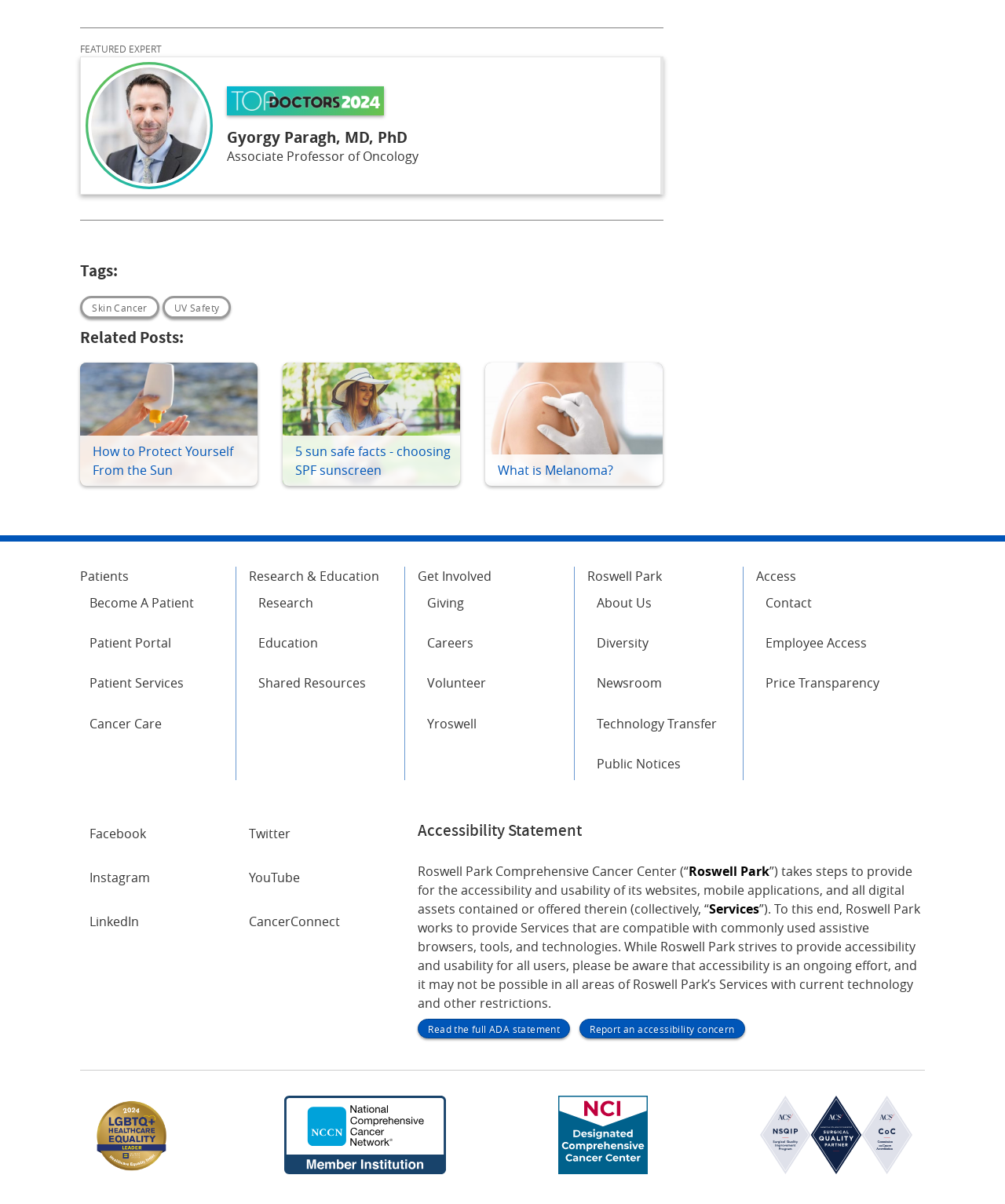What are the tags related to the featured expert?
Answer the question with a thorough and detailed explanation.

The tags related to the featured expert can be found below the article section of the webpage. There are two tags, 'Skin Cancer' and 'UV Safety', which are likely related to the expert's field of expertise.